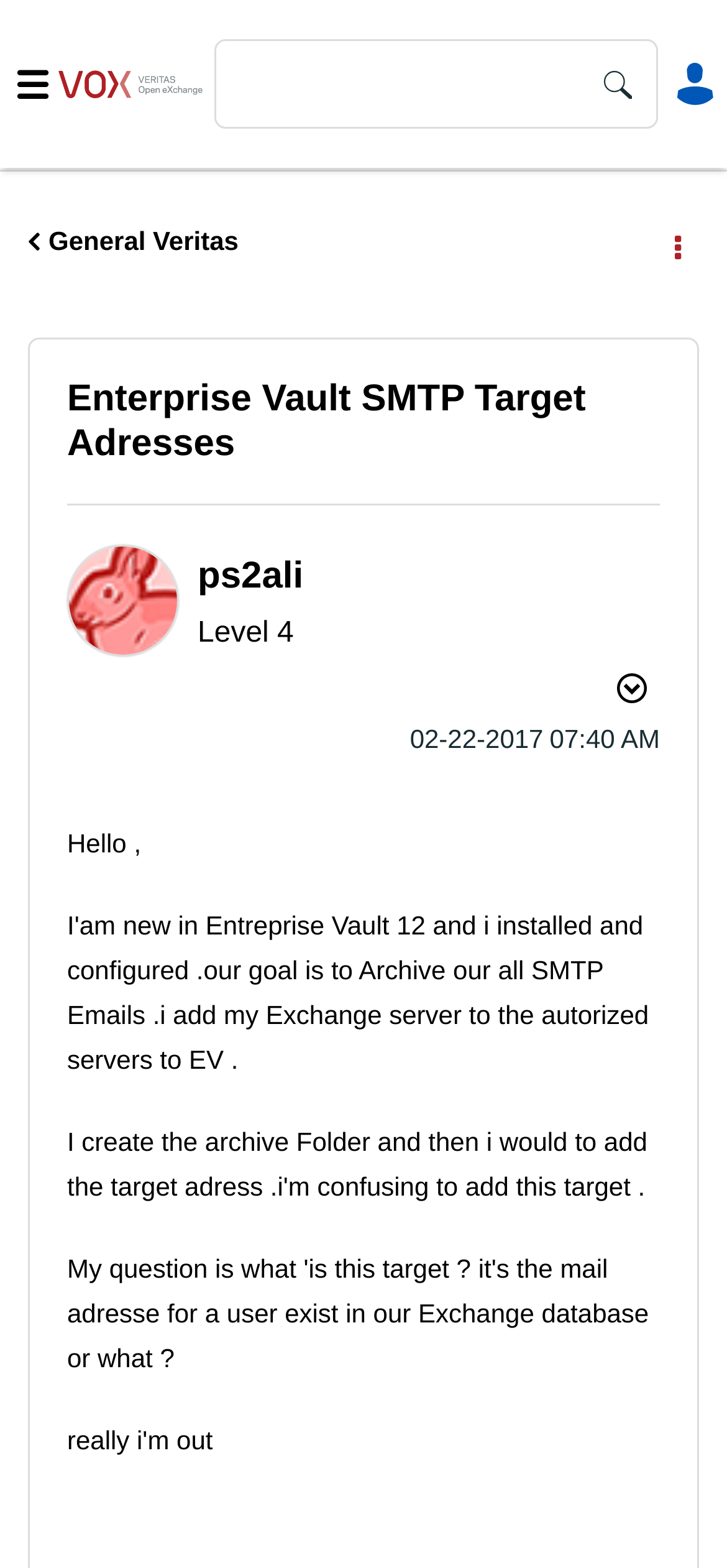What is the date of the latest activity?
Please give a detailed and elaborate answer to the question based on the image.

I found the date of the latest activity by looking at the StaticText element that says '‎02-22-2017', which is located near the time of the latest activity.